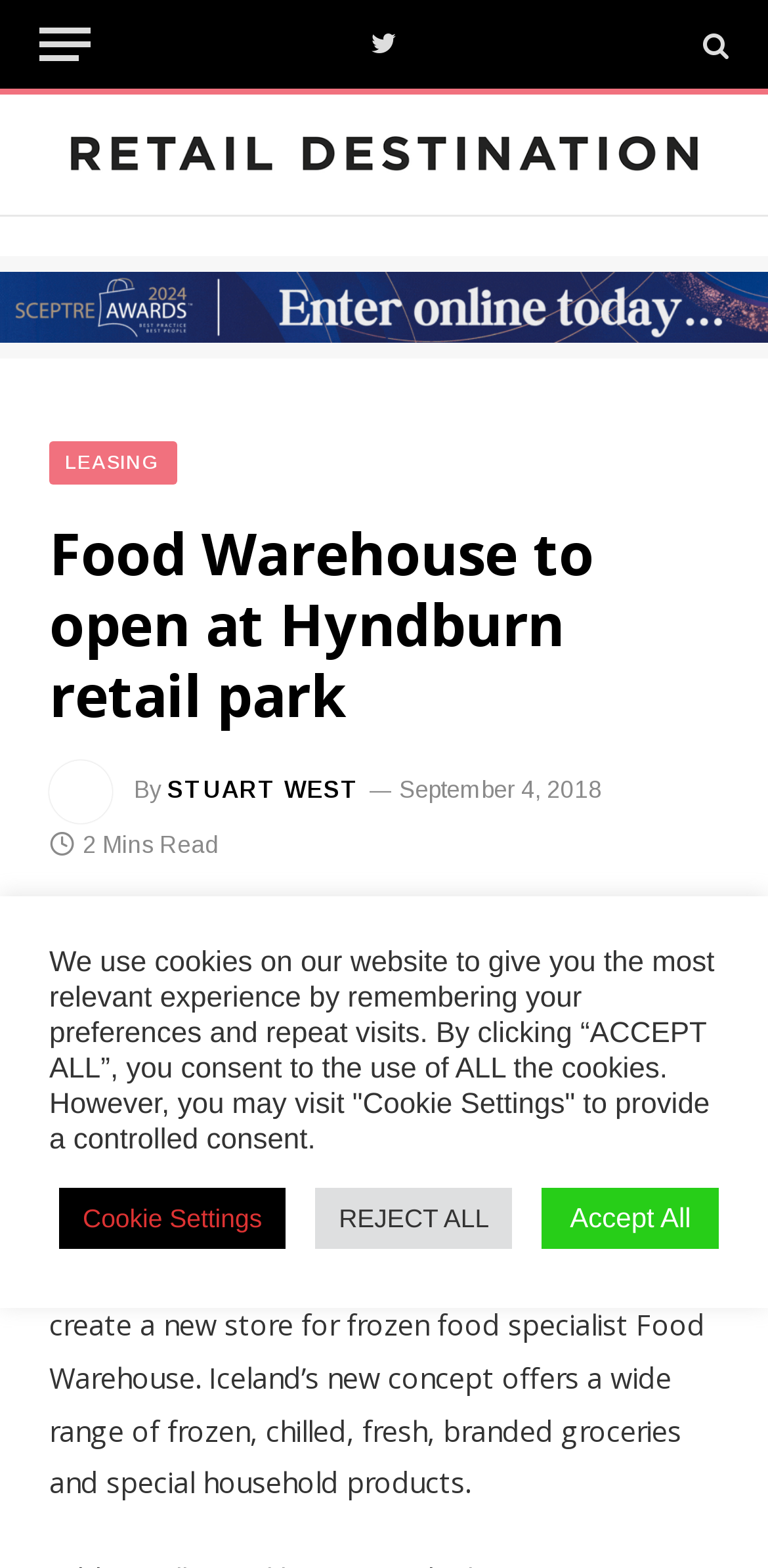Please mark the clickable region by giving the bounding box coordinates needed to complete this instruction: "Visit Twitter page".

[0.471, 0.0, 0.529, 0.057]